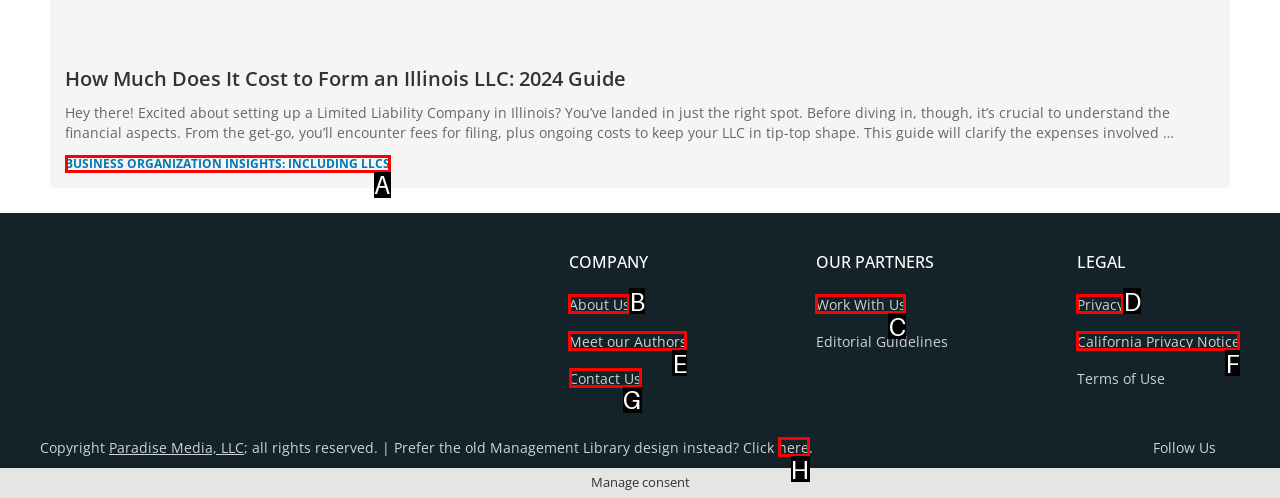Choose the HTML element to click for this instruction: Contact us for more information Answer with the letter of the correct choice from the given options.

G